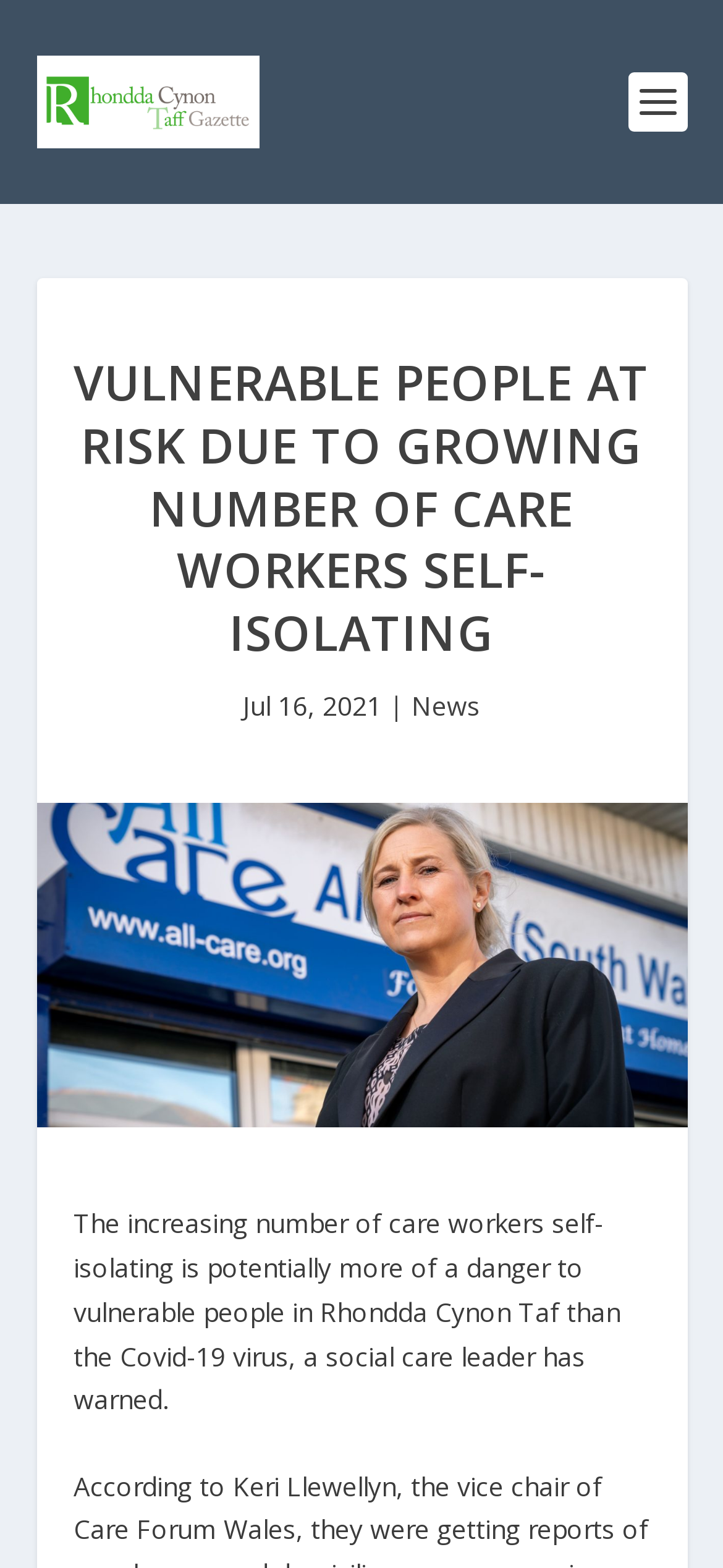What is the location mentioned in the news article?
Using the image, provide a detailed and thorough answer to the question.

I found the location mentioned in the news article by looking at the static text element that contains the location, which is 'Rhondda Cynon Taf'. This location is mentioned in the warning about the danger to vulnerable people.